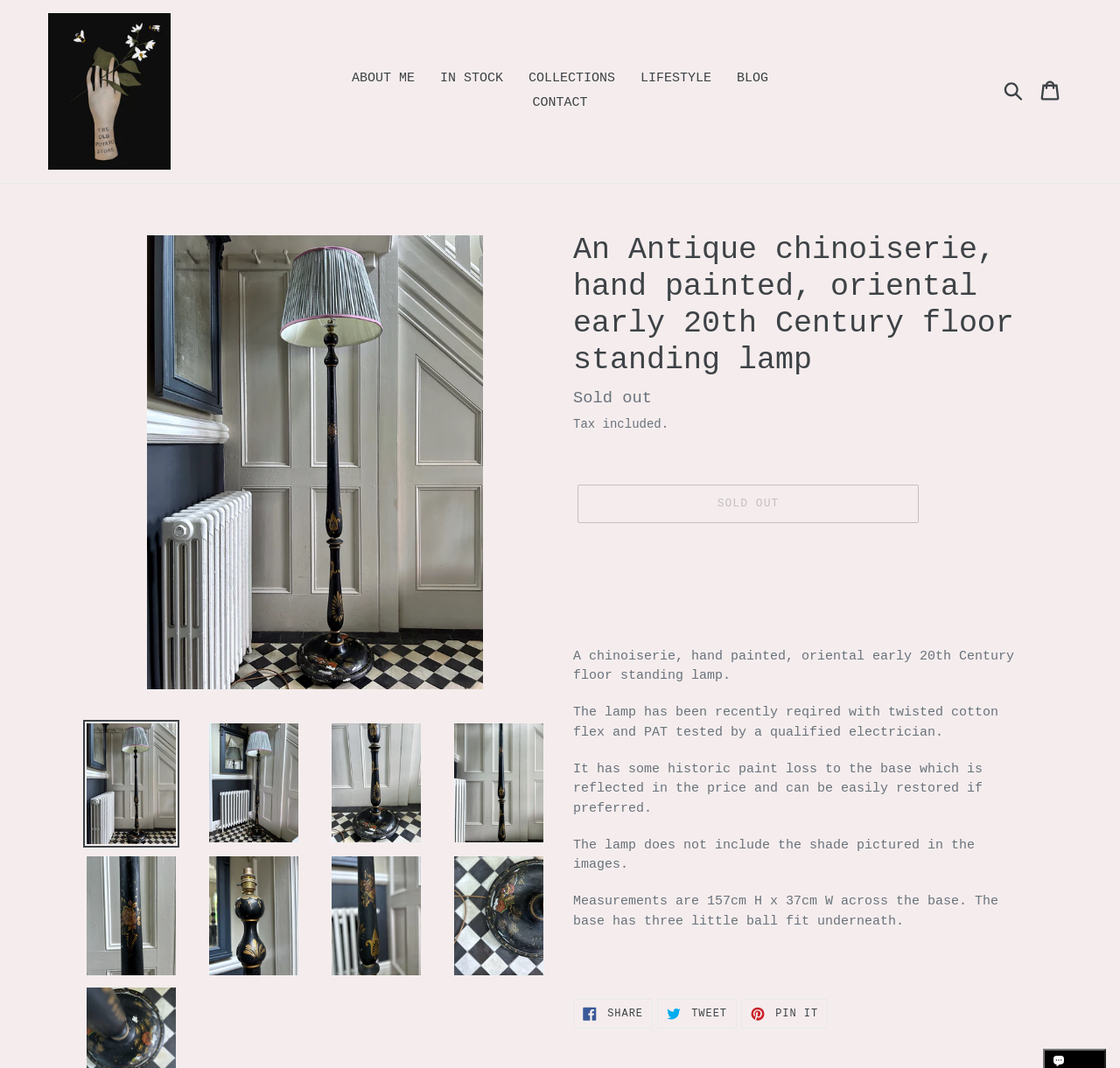Please examine the image and provide a detailed answer to the question: What is the condition of the lamp's base?

According to the webpage, the lamp has some historic paint loss to the base, which is reflected in the price and can be easily restored if preferred.